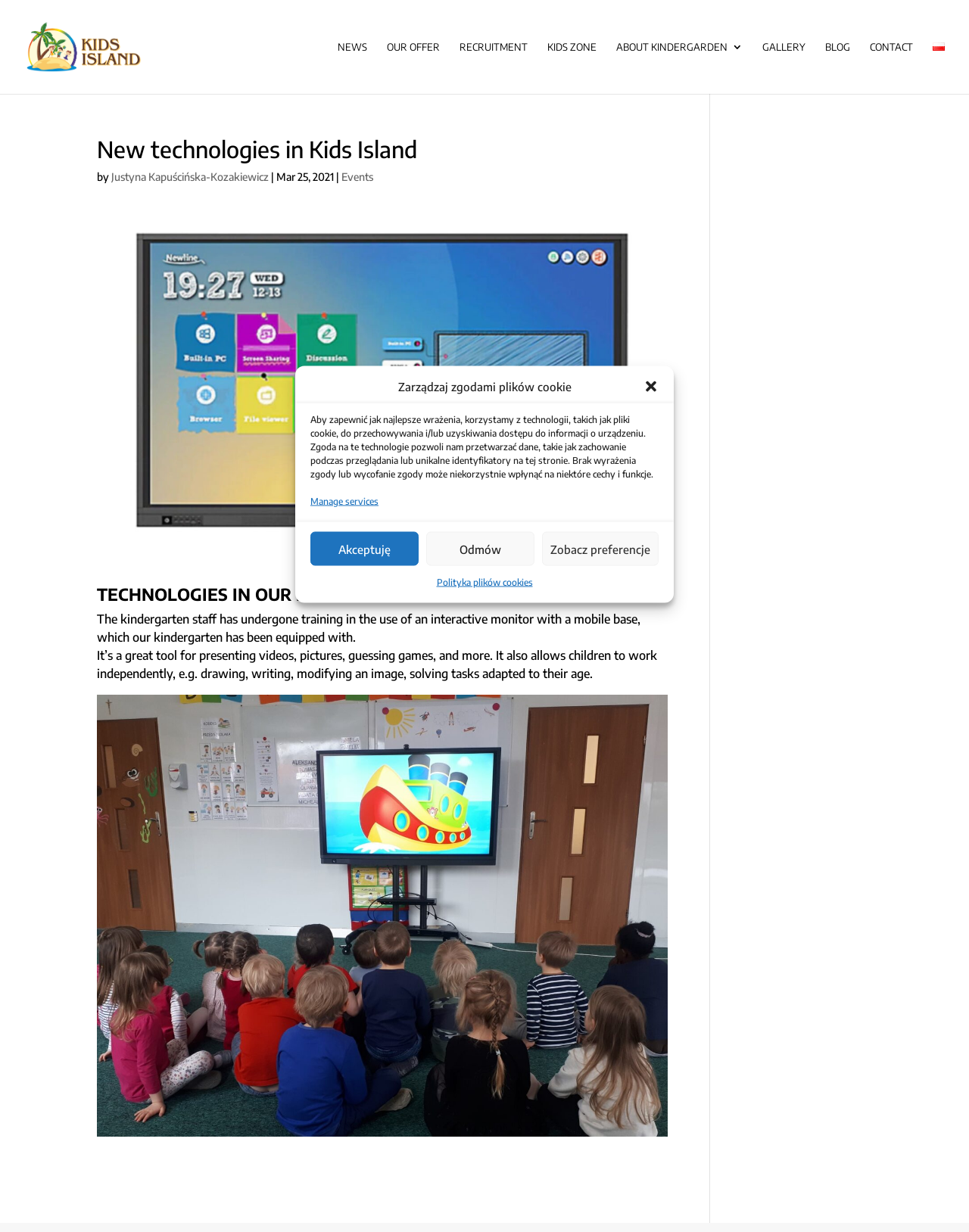What is the date of the article?
Give a detailed explanation using the information visible in the image.

I found the answer by looking at the text next to the author's name, which indicates the date of the article. The date is written as 'Mar 25, 2021'.